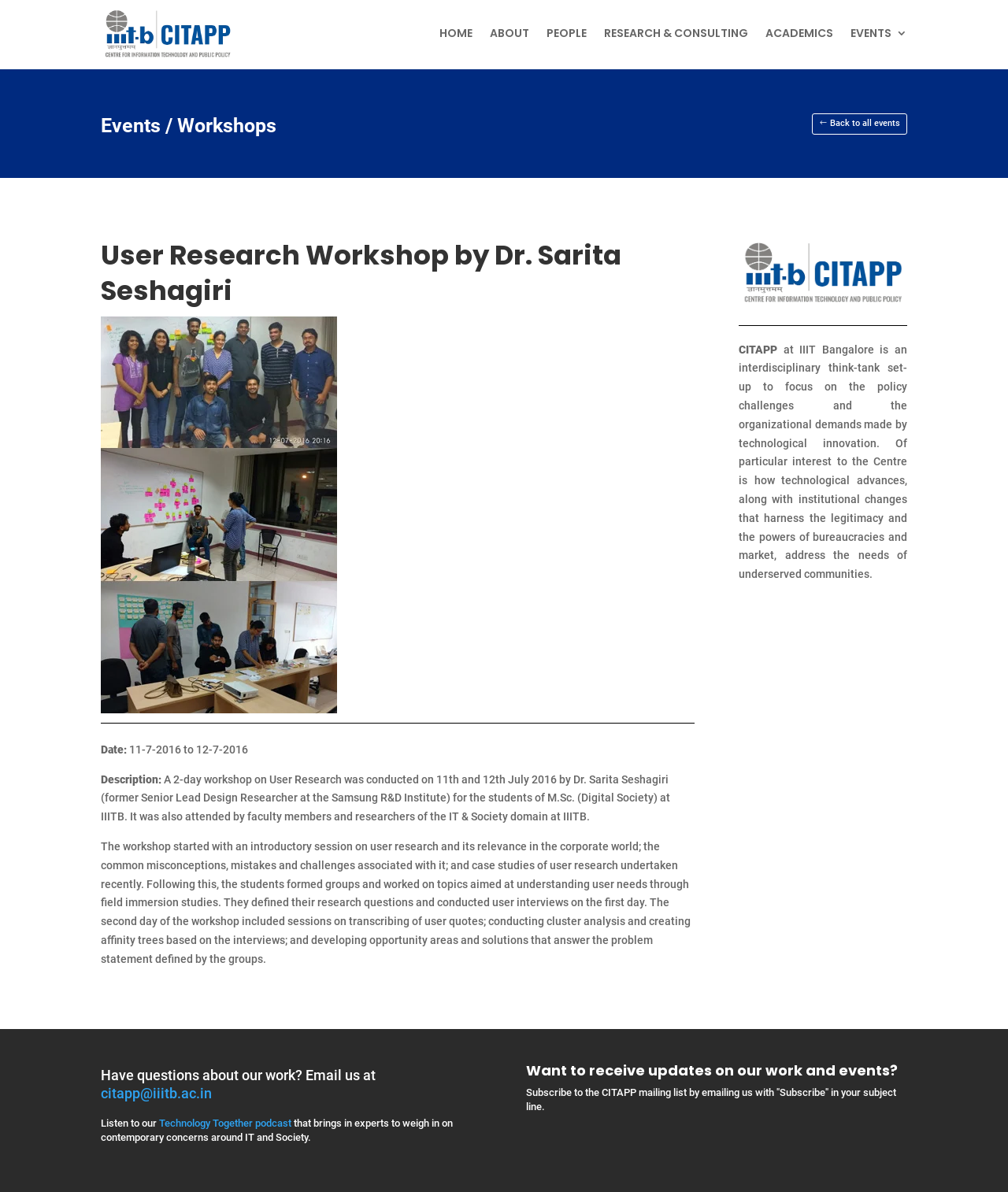Detail the webpage's structure and highlights in your description.

This webpage is about a user research workshop conducted by Dr. Sarita Seshagiri at IIITB CITAPP. At the top, there are six navigation links: "HOME", "ABOUT", "PEOPLE", "RESEARCH & CONSULTING", "ACADEMICS", and "EVENTS 3". Below these links, there is a section with the title "Events / Workshops" and a link to go back to all events.

The main content of the page is about the user research workshop, which is headed by "User Research Workshop by Dr. Sarita Seshagiri". There is an image on the left side of the heading, and below it, there are details about the workshop, including the date, description, and a brief summary of the workshop's content. The description is divided into two paragraphs, explaining the introductory session, group work, and the activities conducted on the first and second days of the workshop.

On the right side of the page, there is an image and a section about CITAPP, which is an interdisciplinary think-tank at IIIT Bangalore. This section describes the focus of CITAPP and its interest in addressing the needs of underserved communities.

At the bottom of the page, there are several calls to action. There is a section that invites users to email CITAPP with questions about their work, and another section that promotes the "Technology Together" podcast. Additionally, there is a section that encourages users to subscribe to the CITAPP mailing list by emailing them with a specific subject line.